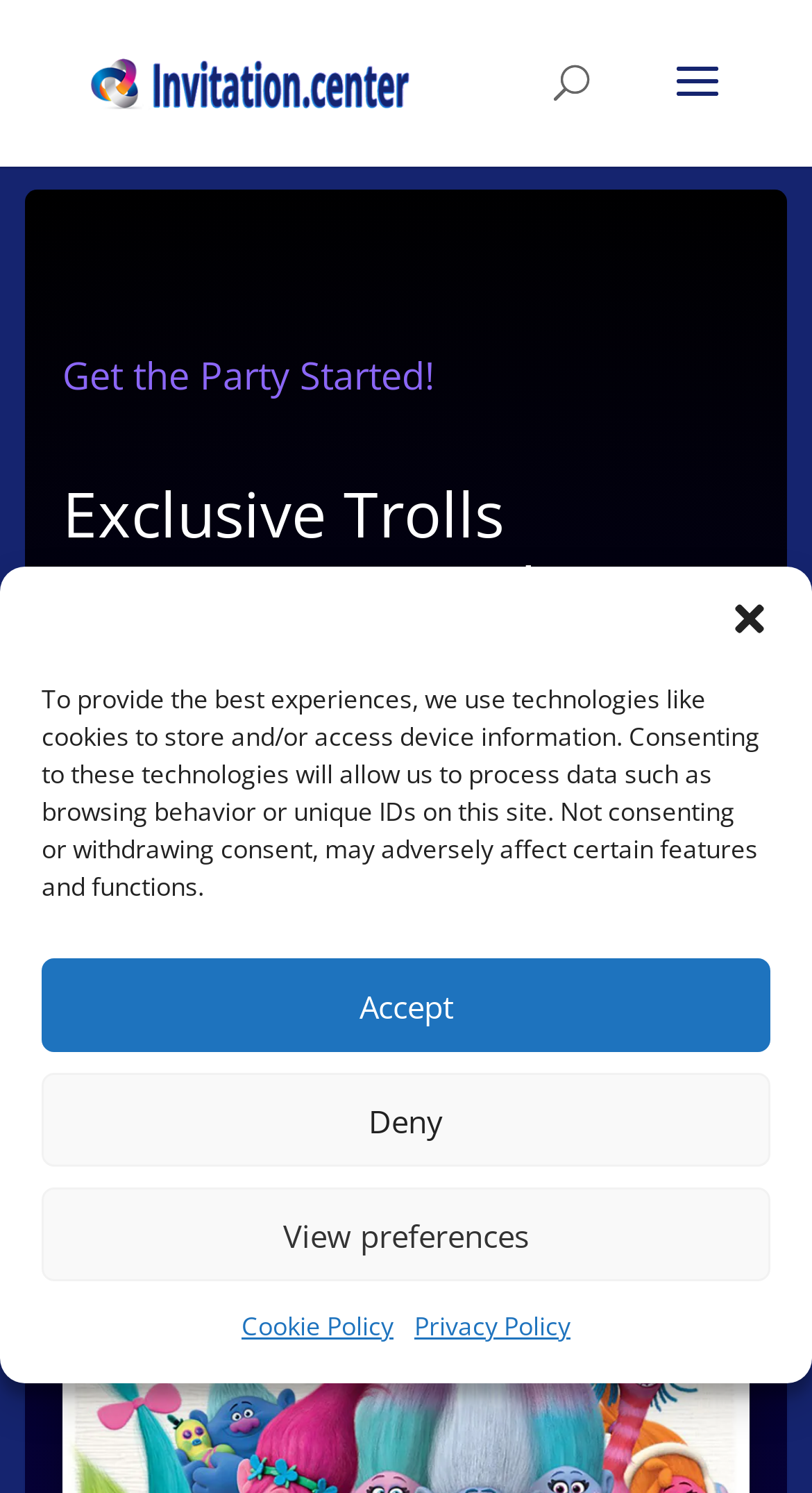Determine the main heading text of the webpage.

Exclusive Trolls Invitation Templates!